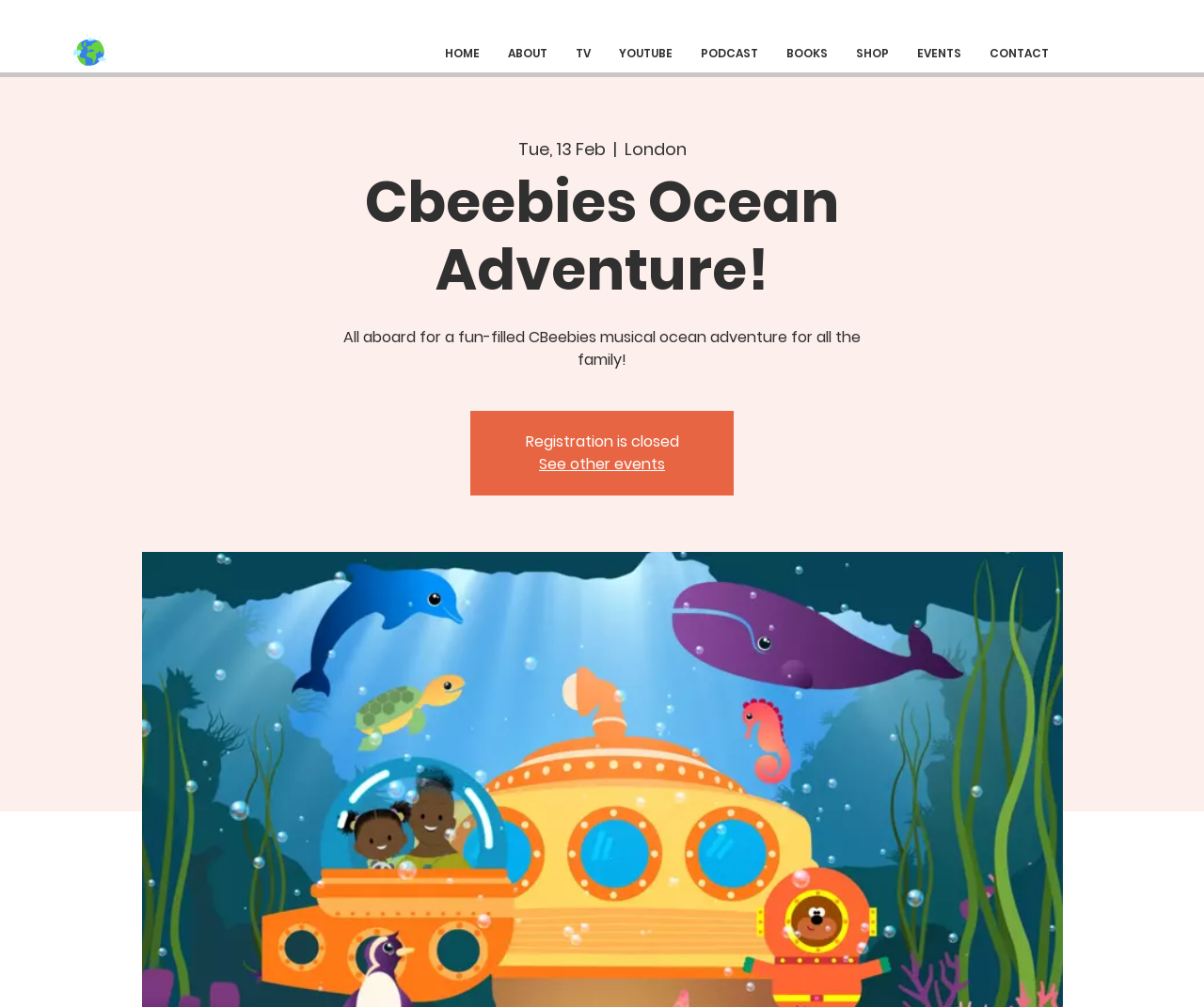Provide the bounding box coordinates for the UI element described in this sentence: "HOME". The coordinates should be four float values between 0 and 1, i.e., [left, top, right, bottom].

[0.358, 0.037, 0.41, 0.068]